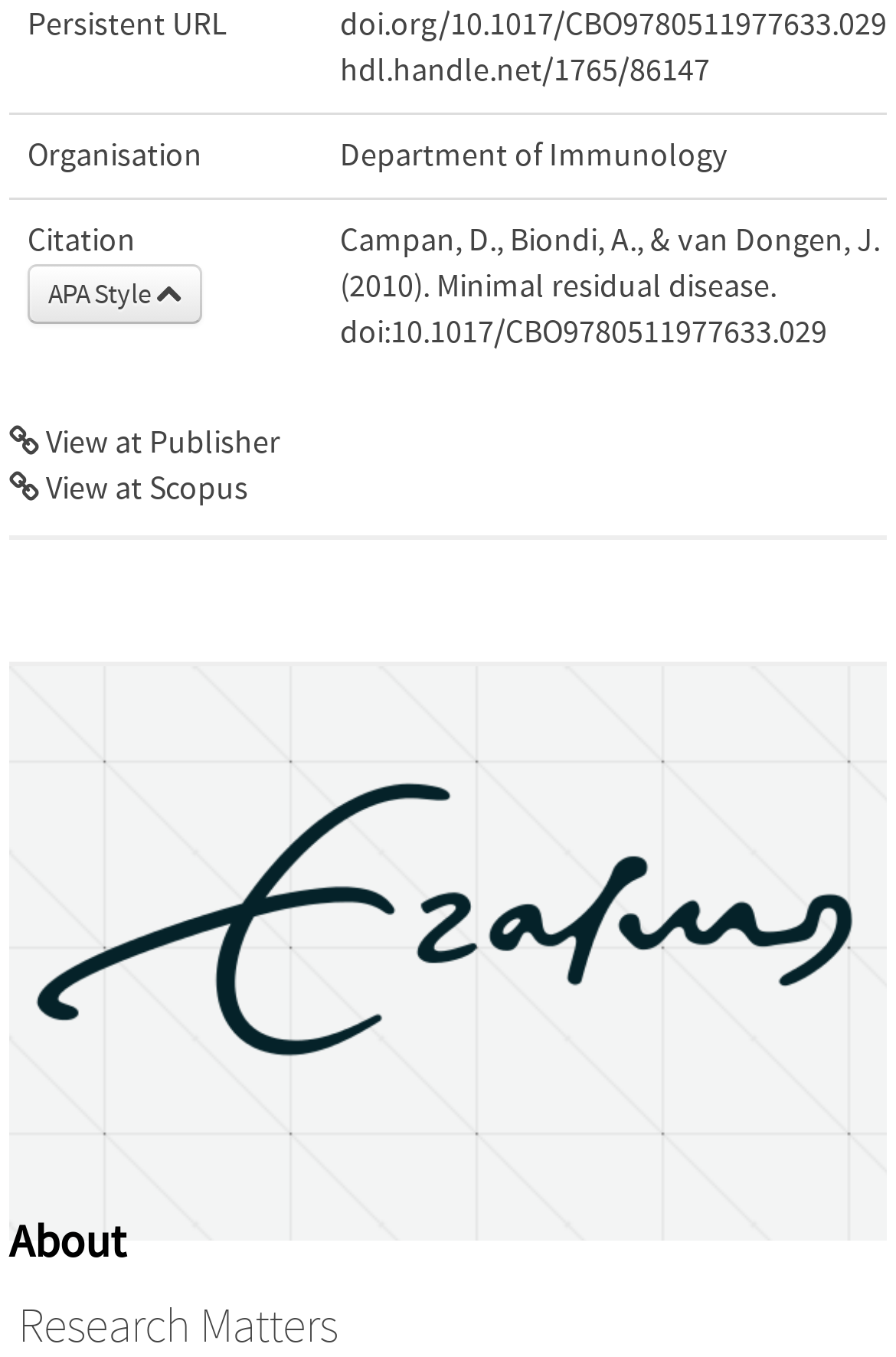Please locate the clickable area by providing the bounding box coordinates to follow this instruction: "View the publication at Publisher".

[0.01, 0.313, 0.313, 0.34]